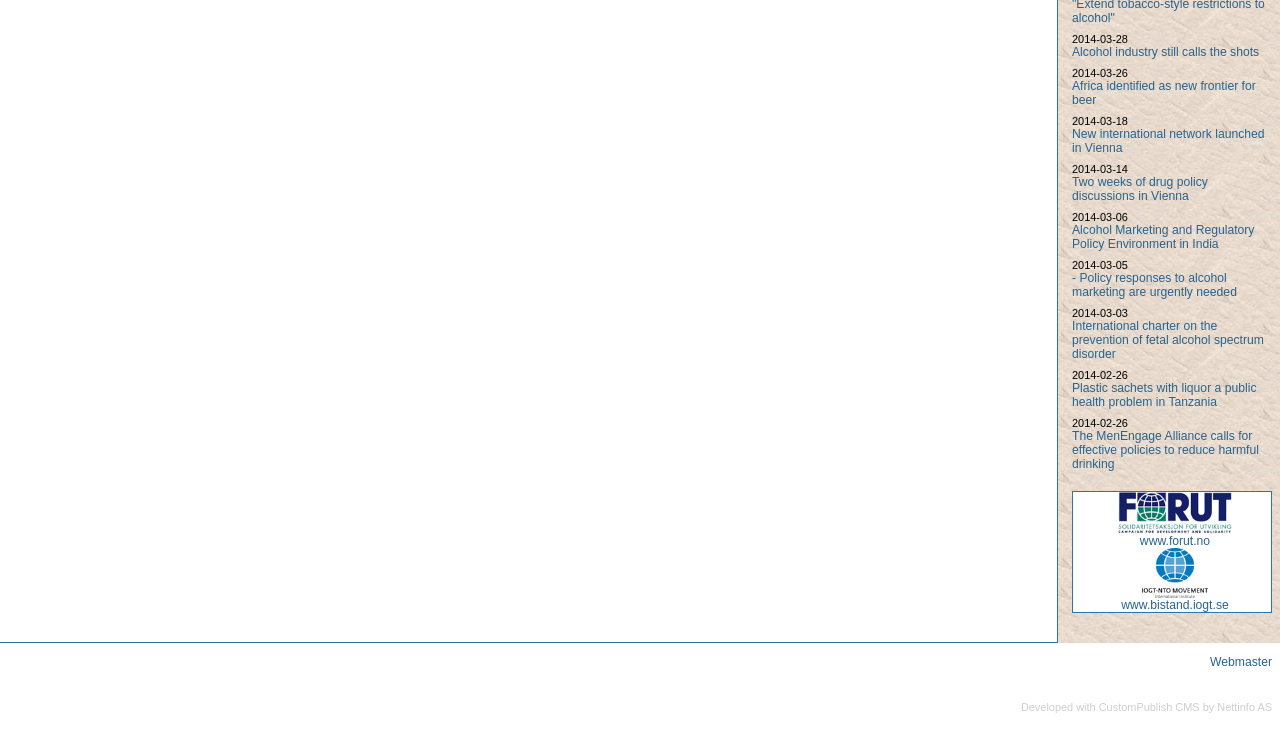Locate the bounding box coordinates of the region to be clicked to comply with the following instruction: "Contact 'Webmaster'". The coordinates must be four float numbers between 0 and 1, in the form [left, top, right, bottom].

[0.945, 0.897, 0.994, 0.916]